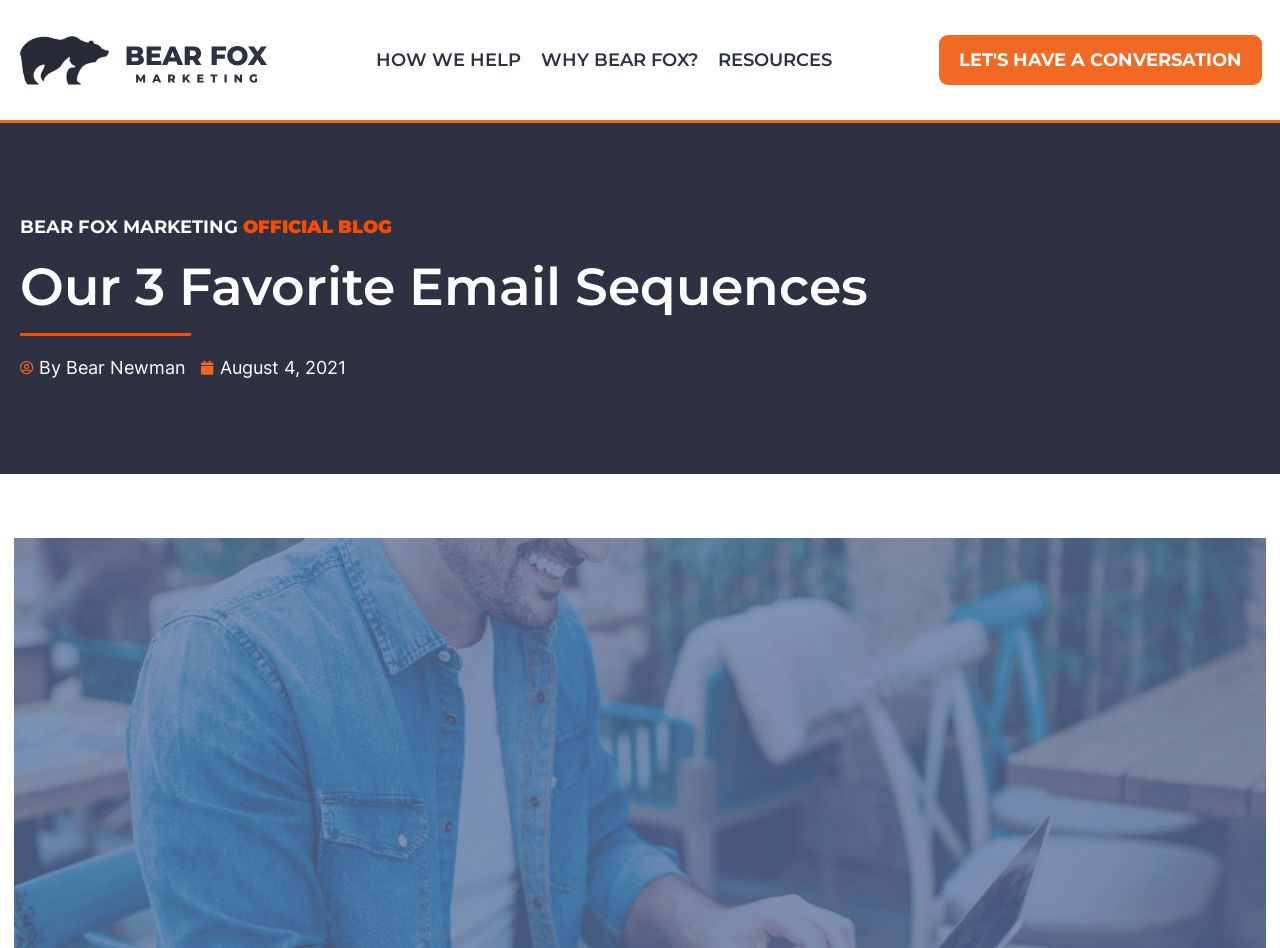Generate a thorough description of the webpage.

The webpage is about email sequences and marketing, with a focus on three favorite email sequences. At the top left, there is a logo with the text "BEAR FOX MARKETING" and "OFFICIAL BLOG" next to it. Below the logo, there is a navigation menu with four links: "HOW WE HELP", "WHY BEAR FOX?", "RESOURCES", and "LET'S HAVE A CONVERSATION" at the far right. 

The main content of the webpage is headed by "Our 3 Favorite Email Sequences" in a large font. Below the heading, there is a byline with the author's name, "Bear Newman", and the date "August 4, 2021". The rest of the page is likely to contain the content of the blog post, which provides examples of email sequences to help generate leads and build an audience.